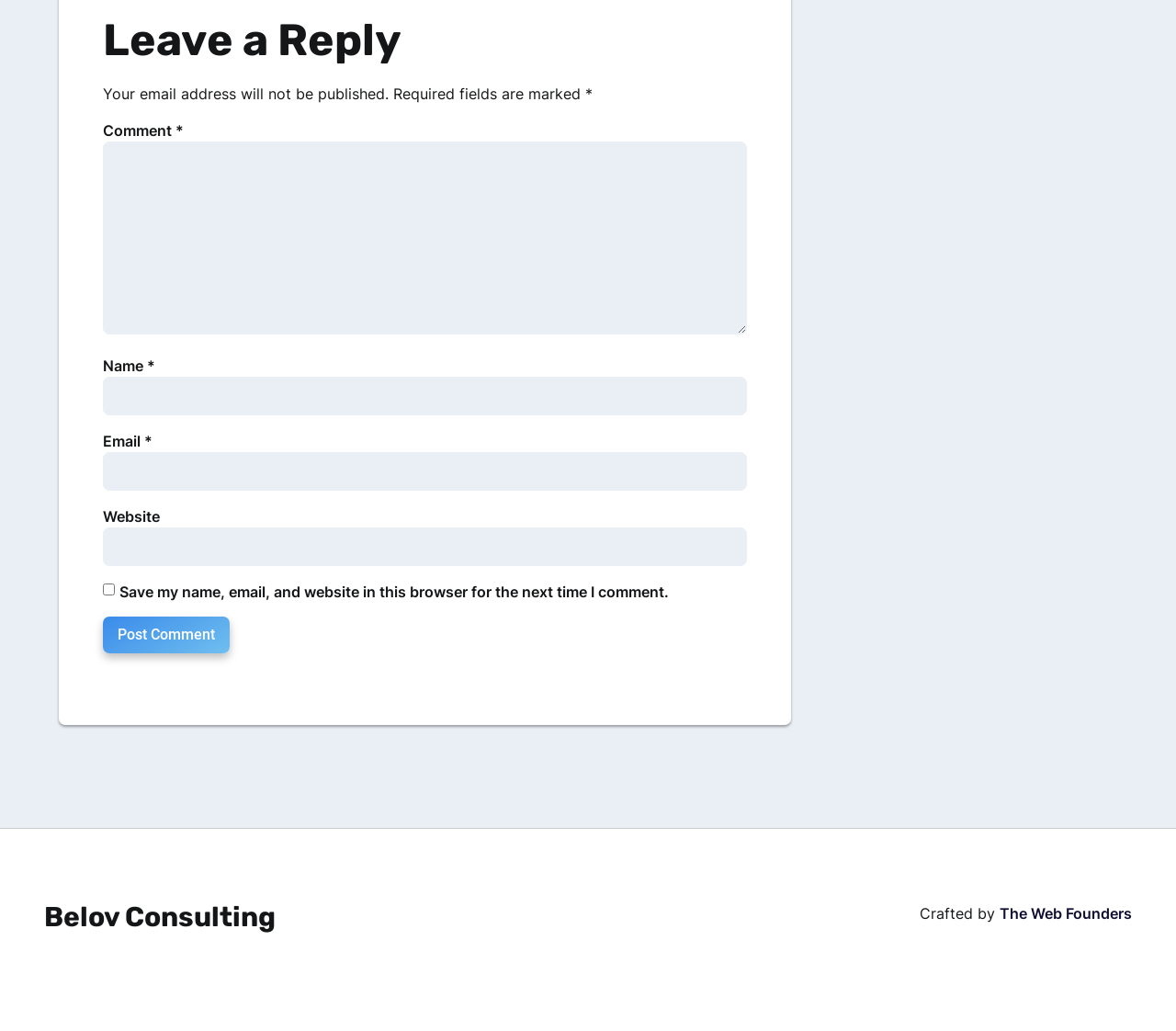Locate the bounding box coordinates of the element that should be clicked to fulfill the instruction: "Visit Belov Consulting".

[0.038, 0.873, 0.234, 0.905]